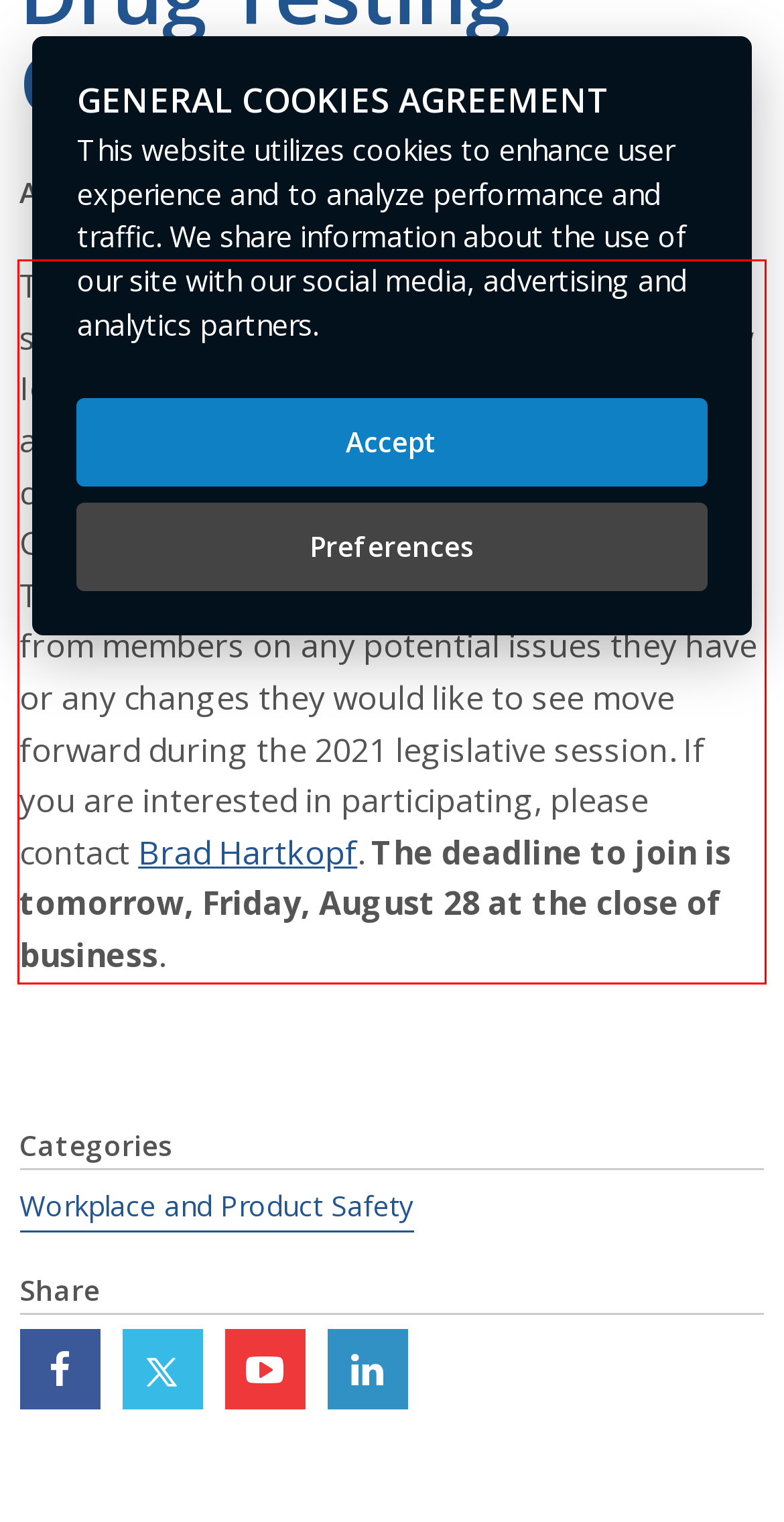Please look at the screenshot provided and find the red bounding box. Extract the text content contained within this bounding box.

The ABI public policy team is putting together a subcommittee of members to discuss and review Iowa’s law related to drug testing. This comes after initial interest was generated by members during the Workplace and Product Safety Committee policy meeting earlier this month. The goal is to review 730.5 and receive feedback from members on any potential issues they have or any changes they would like to see move forward during the 2021 legislative session. If you are interested in participating, please contact Brad Hartkopf. The deadline to join is tomorrow, Friday, August 28 at the close of business.